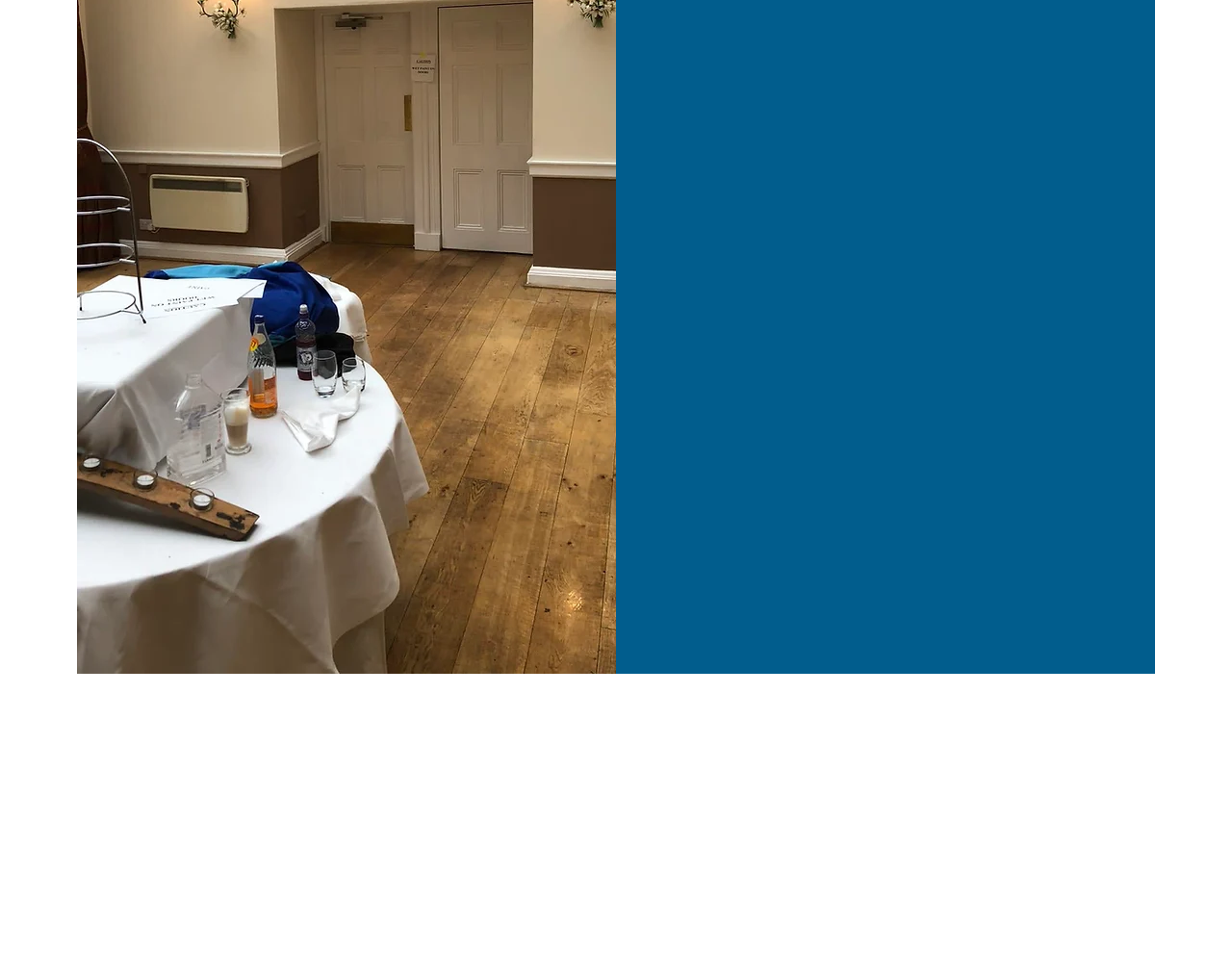Find the bounding box of the UI element described as: "Decorating". The bounding box coordinates should be given as four float values between 0 and 1, i.e., [left, top, right, bottom].

[0.785, 0.214, 0.844, 0.232]